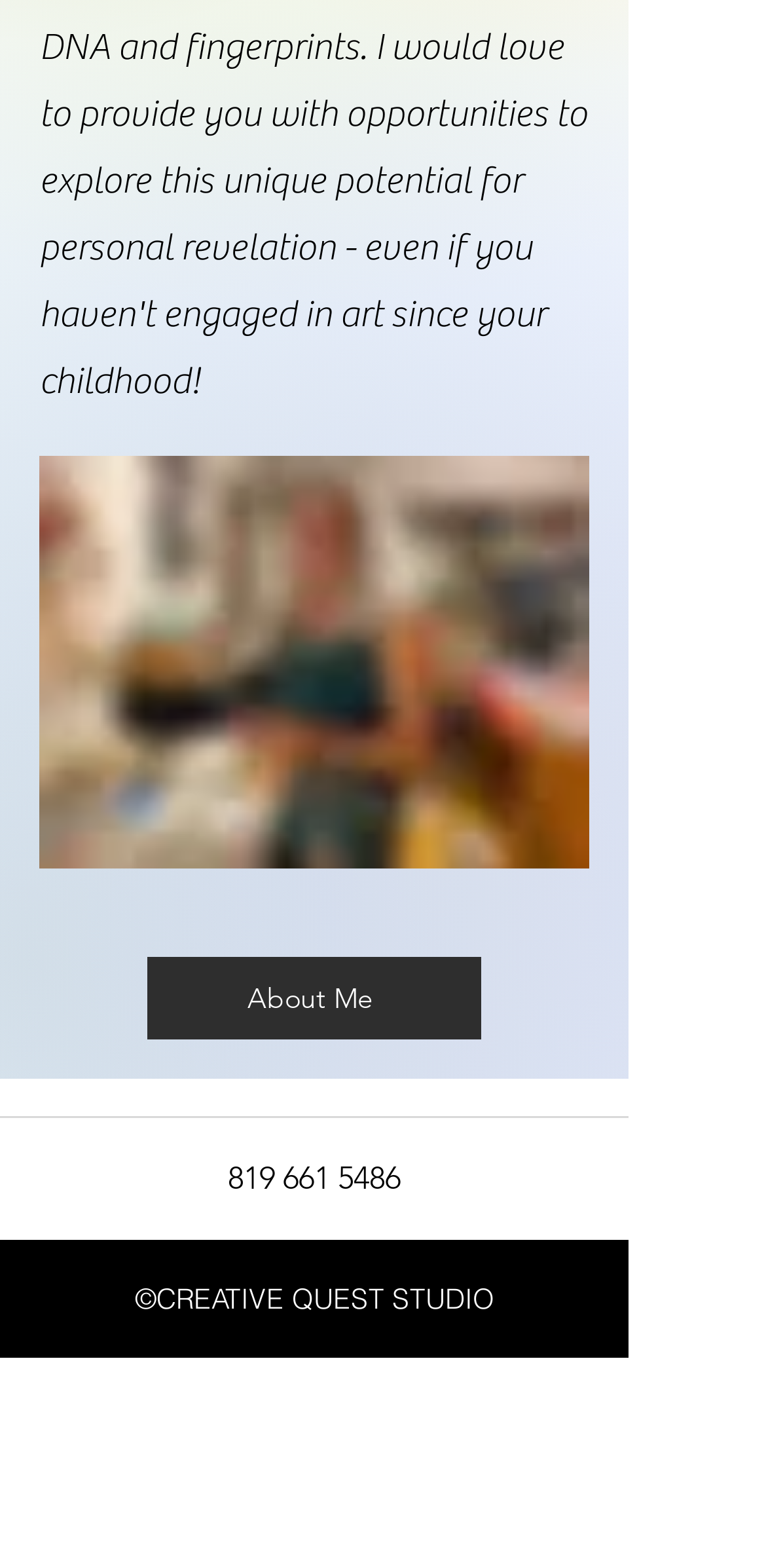What is the name of the studio?
Please describe in detail the information shown in the image to answer the question.

I found the answer by looking at the heading element at the bottom of the page, which contains the text '©CREATIVE QUEST STUDIO'. This suggests that the studio's name is CREATIVE QUEST STUDIO.